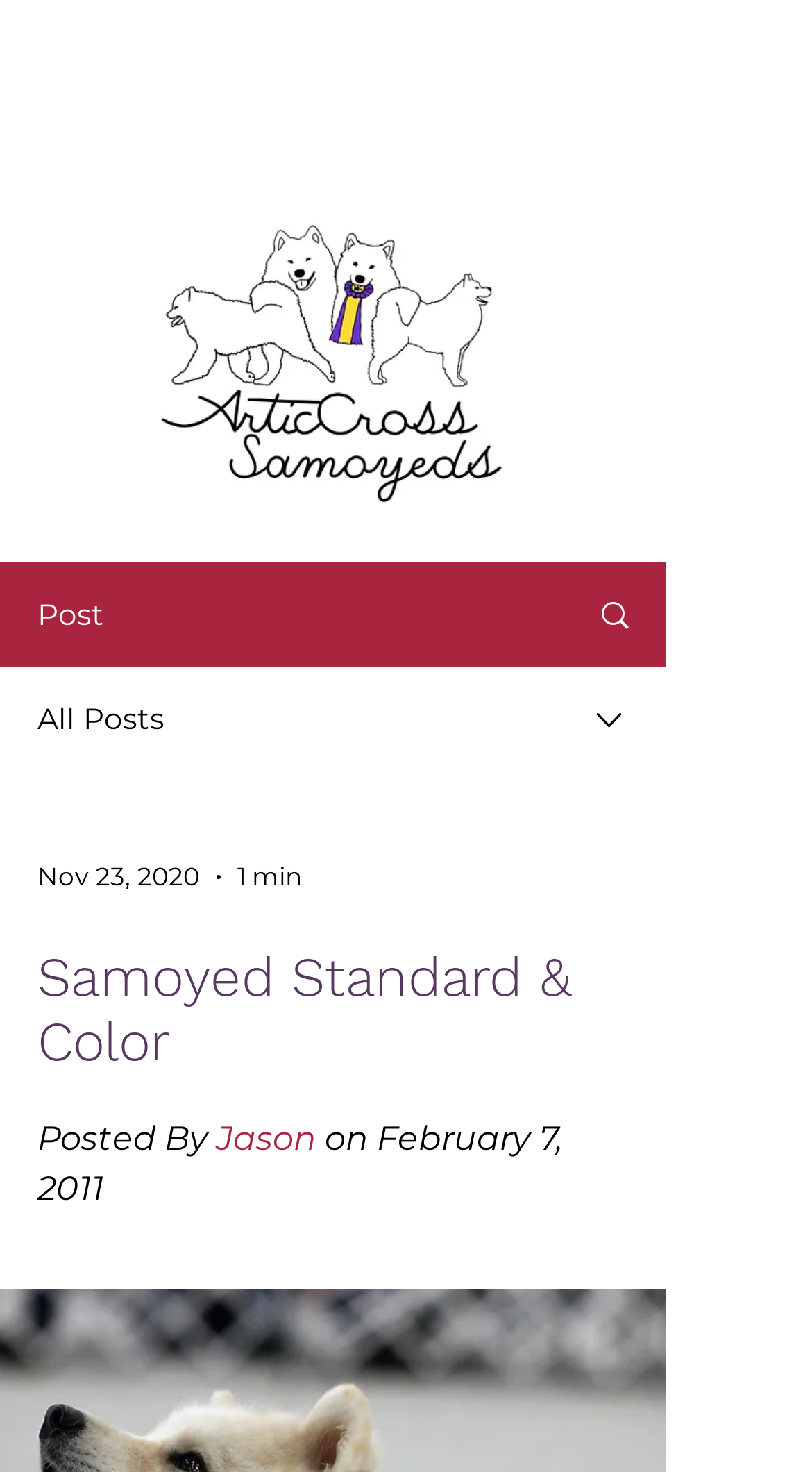Answer briefly with one word or phrase:
What is the type of the dropdown menu?

combobox